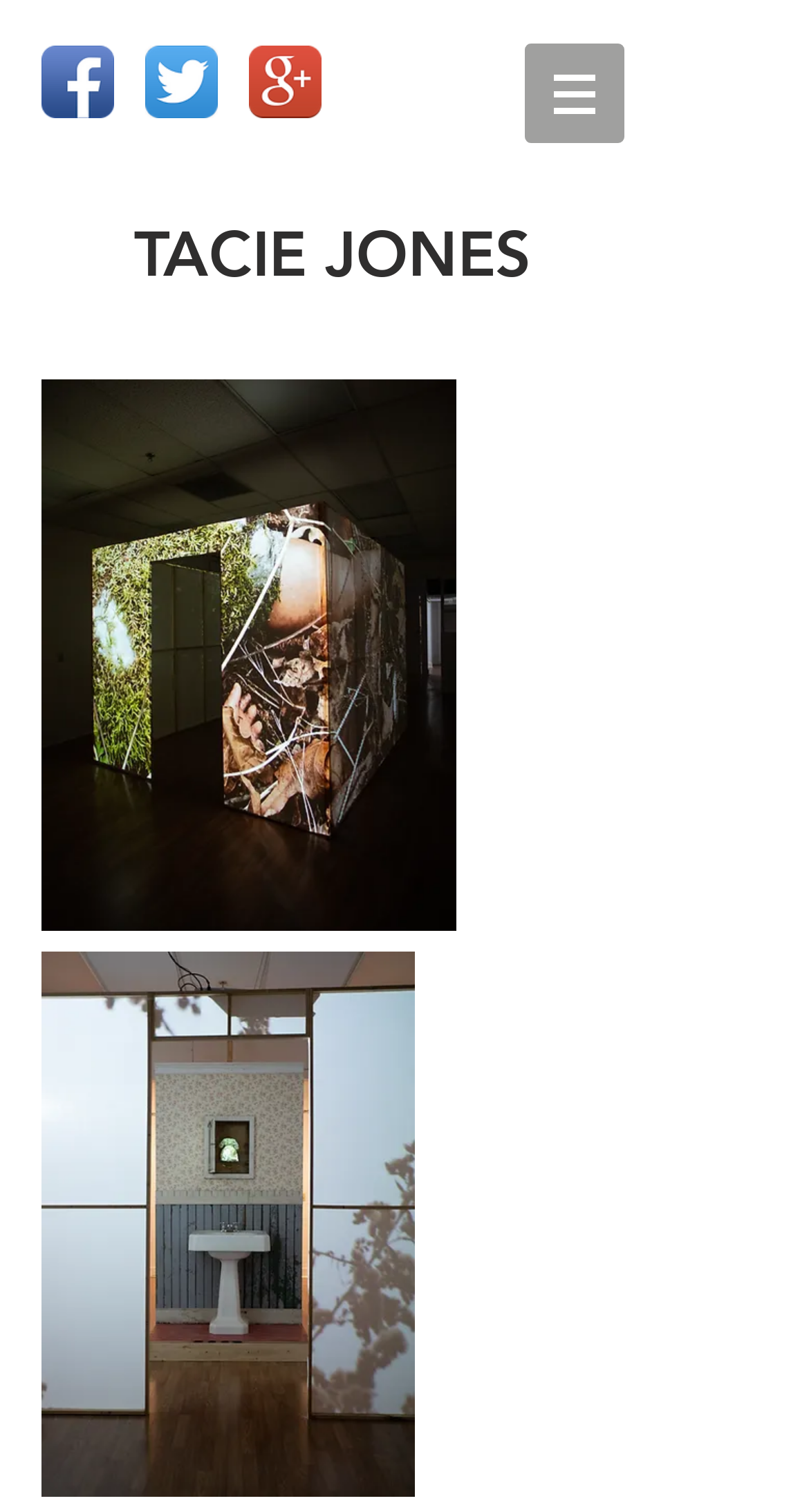Using the description: "TACIE JONES", determine the UI element's bounding box coordinates. Ensure the coordinates are in the format of four float numbers between 0 and 1, i.e., [left, top, right, bottom].

[0.165, 0.144, 0.655, 0.193]